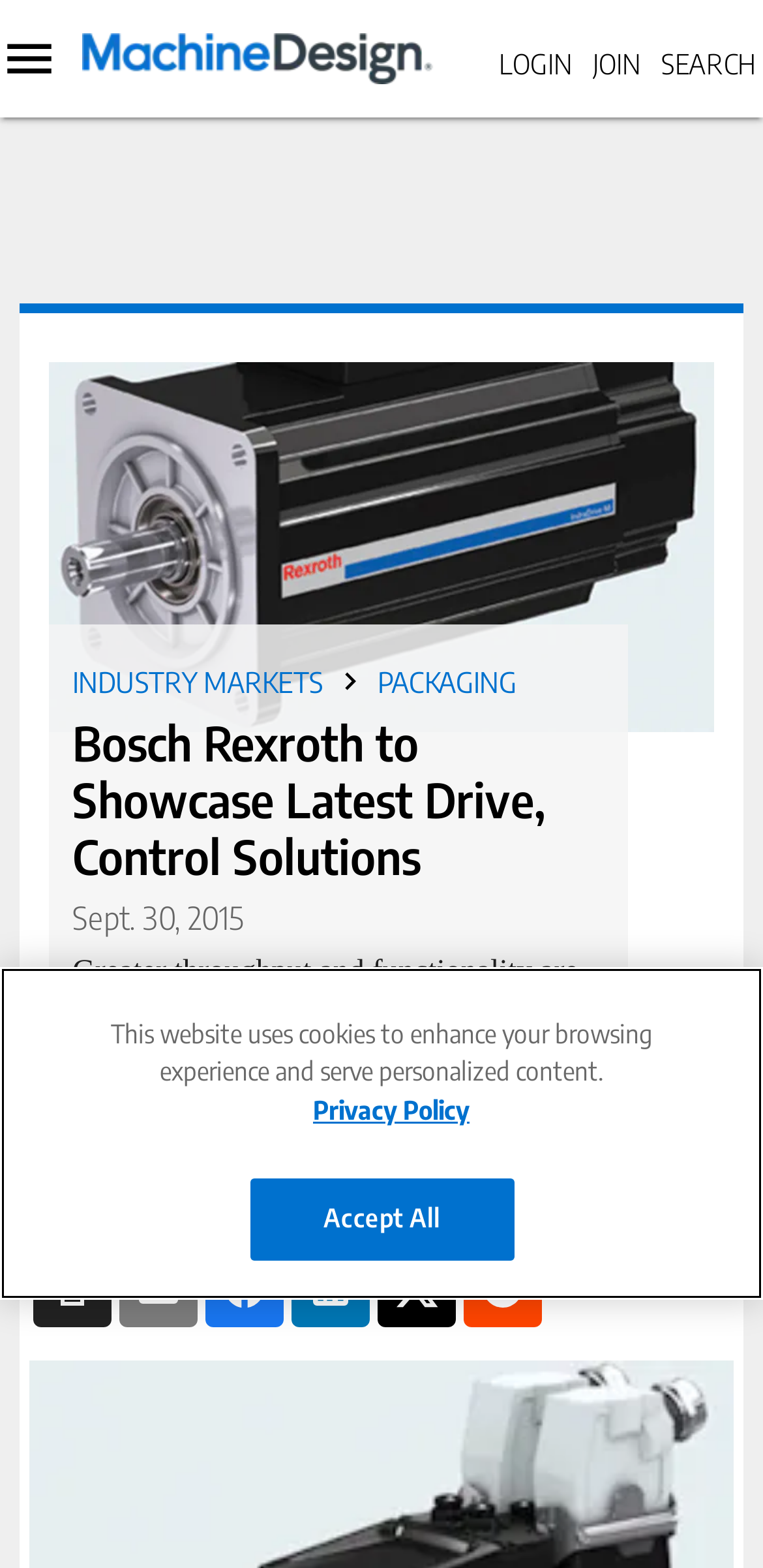Show the bounding box coordinates of the region that should be clicked to follow the instruction: "Learn more about Packaging."

[0.495, 0.423, 0.677, 0.446]